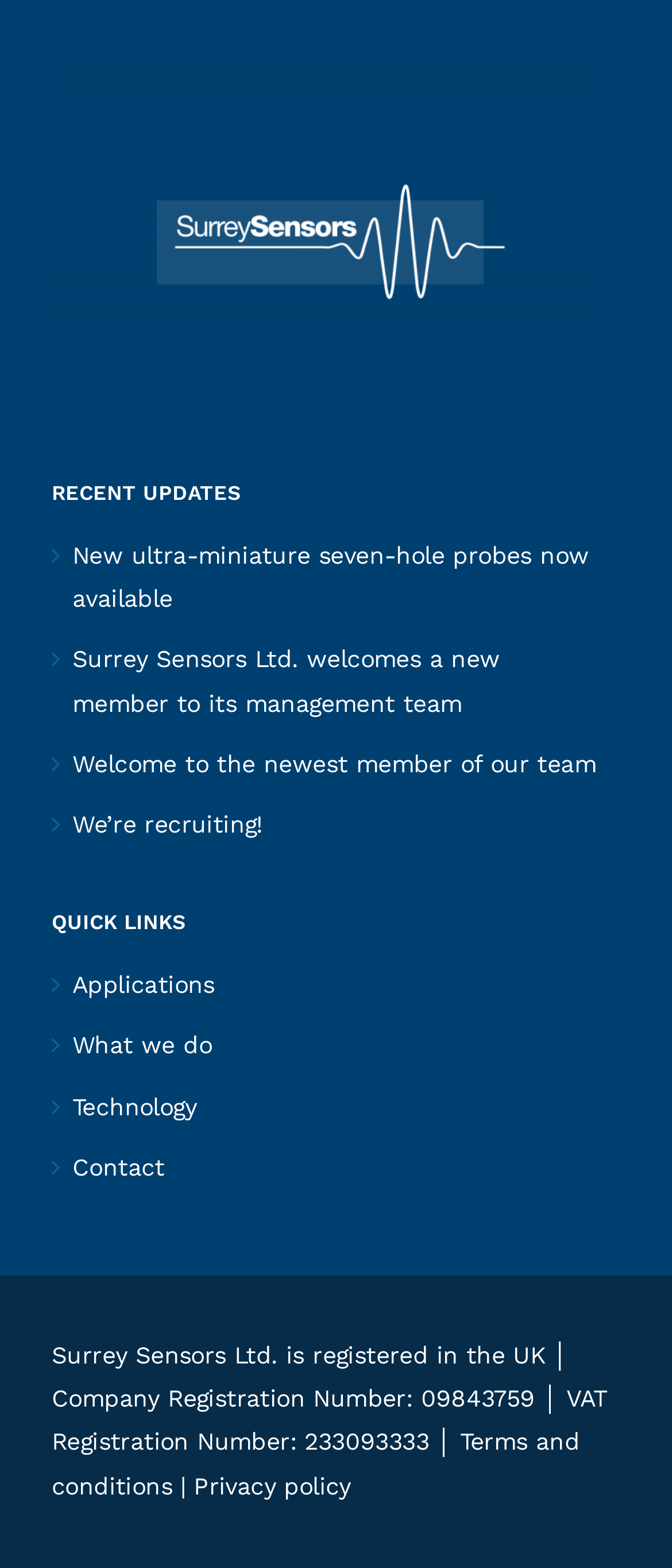Could you determine the bounding box coordinates of the clickable element to complete the instruction: "Check privacy policy"? Provide the coordinates as four float numbers between 0 and 1, i.e., [left, top, right, bottom].

[0.288, 0.938, 0.522, 0.956]